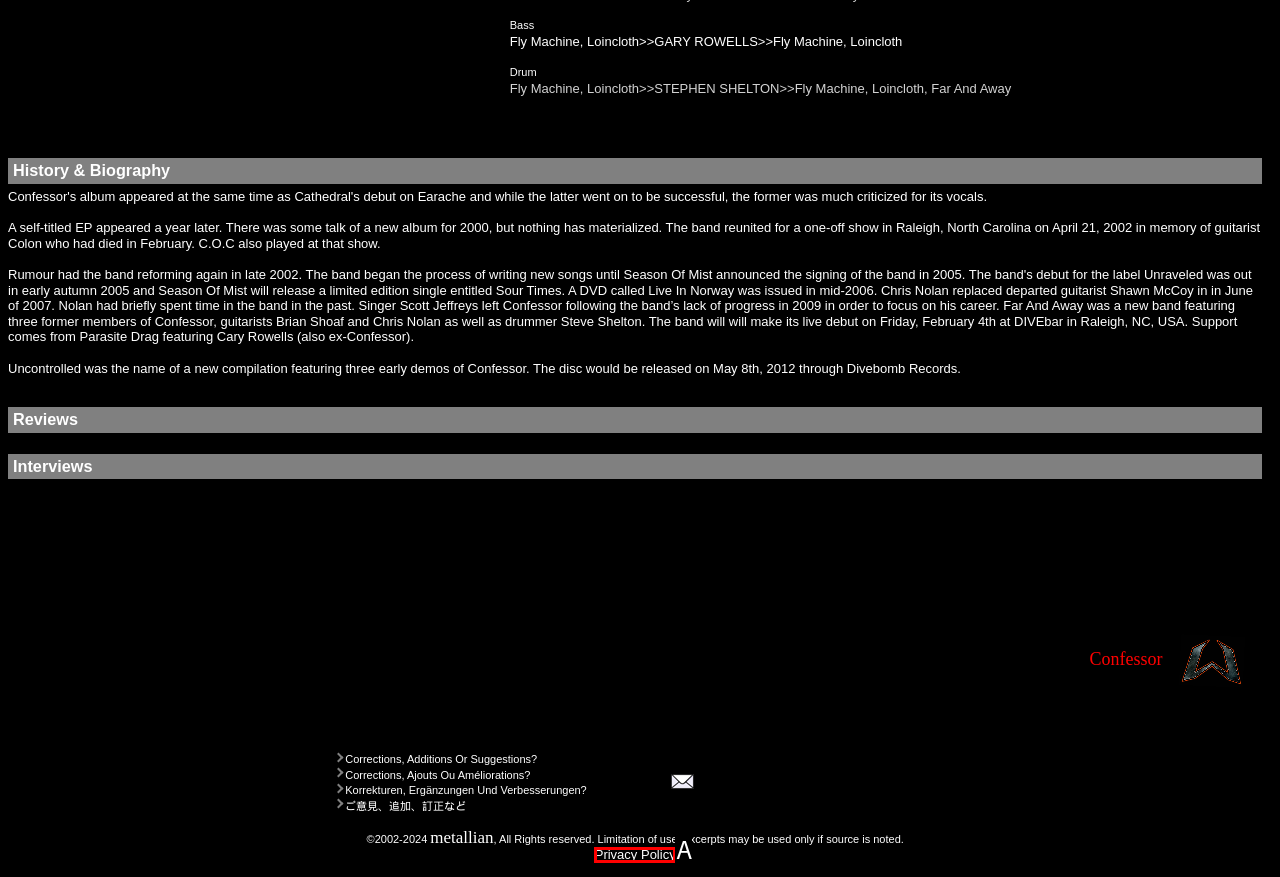Identify the option that corresponds to the given description: Privacy Policy. Reply with the letter of the chosen option directly.

A